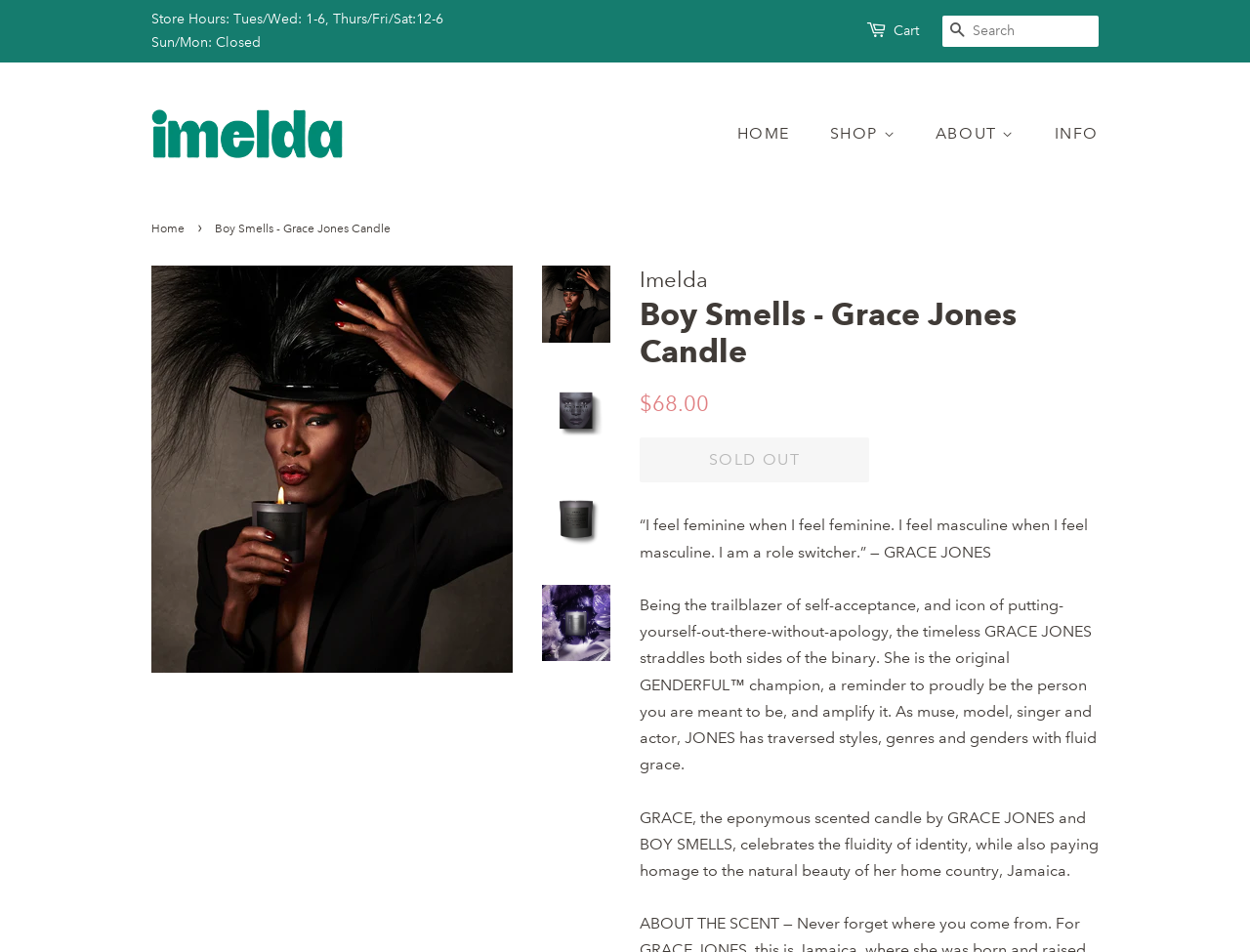Articulate a detailed summary of the webpage's content and design.

This webpage is about a candle product, specifically the "Boy Smells - Grace Jones Candle" from the brand Imelda. At the top of the page, there is a navigation menu with links to "HOME", "SHOP", "Gift Cards", "New Arrivals", and other categories. Below the navigation menu, there is a search bar with a "SEARCH" button.

On the left side of the page, there is a section displaying the store hours and a link to the cart. On the right side, there is a large image of the candle product, accompanied by several links to the product details.

In the main content area, there is a breadcrumb navigation showing the path "Home > Boy Smells - Grace Jones Candle". Below the breadcrumb, there is a large image of the candle product, followed by a section with product information, including the product name, price, and a "SOLD OUT" button.

The product description is divided into three paragraphs, quoting Grace Jones and describing the inspiration behind the candle product. The text is accompanied by several images of the candle product, displayed in a grid layout.

At the bottom of the page, there are links to "ABOUT", "INFO", and other sections, as well as a copyright notice. Overall, the page has a clean and organized layout, with a focus on showcasing the product and its inspiration.